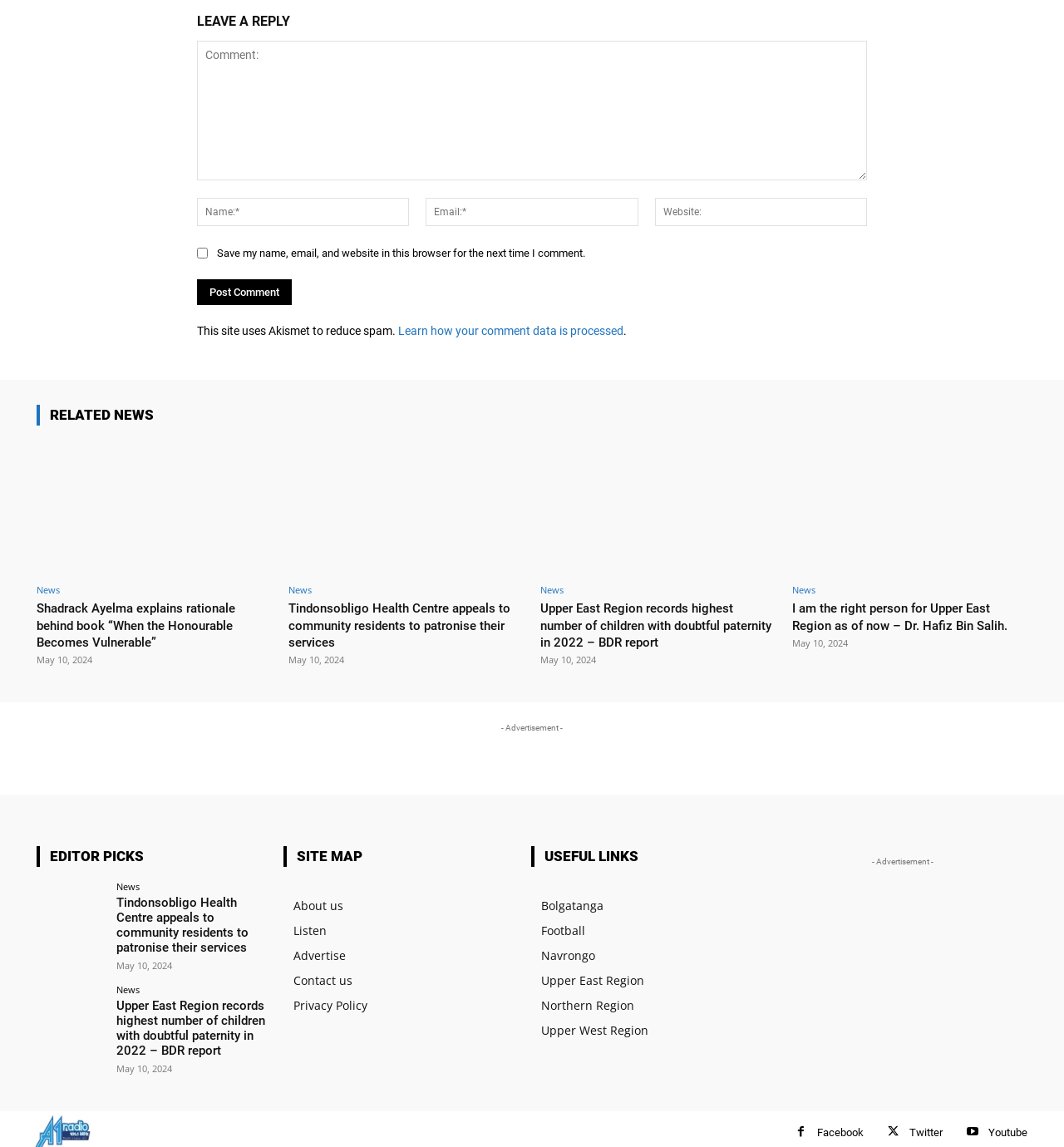What is the date of the news article 'Tindonsobligo Health Centre appeals to community residents to patronise their services'?
Look at the image and answer the question with a single word or phrase.

May 10, 2024